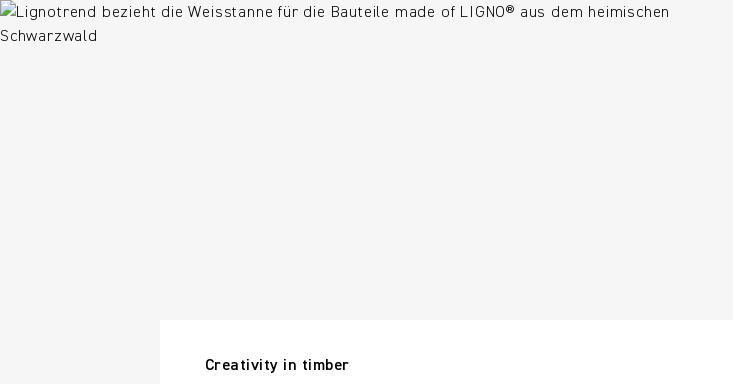Please give a short response to the question using one word or a phrase:
What is the focus of the headings below the image?

Innovative uses of wood